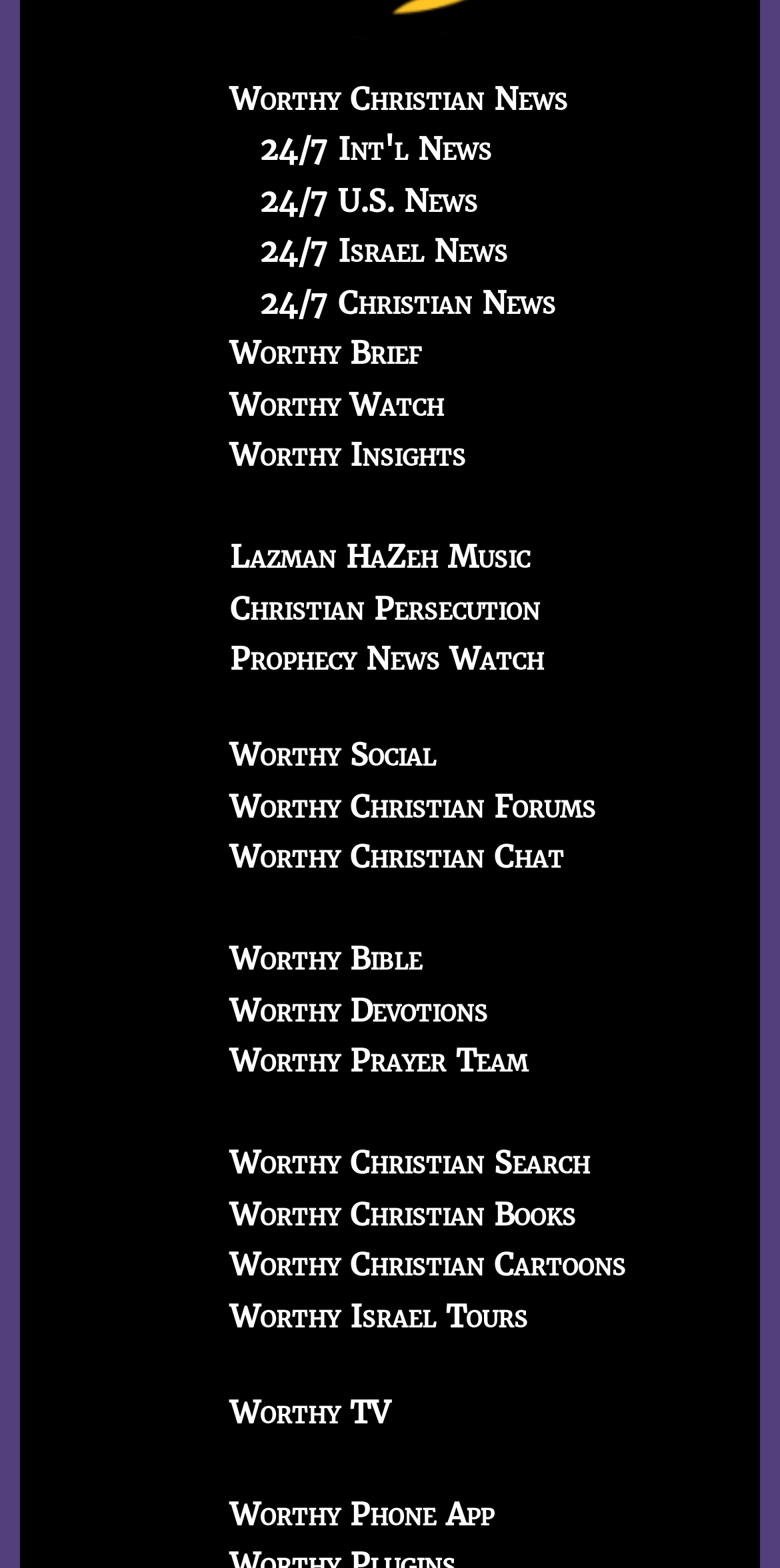Answer the following query with a single word or phrase:
What is the second link in the list?

24/7 Int'l News